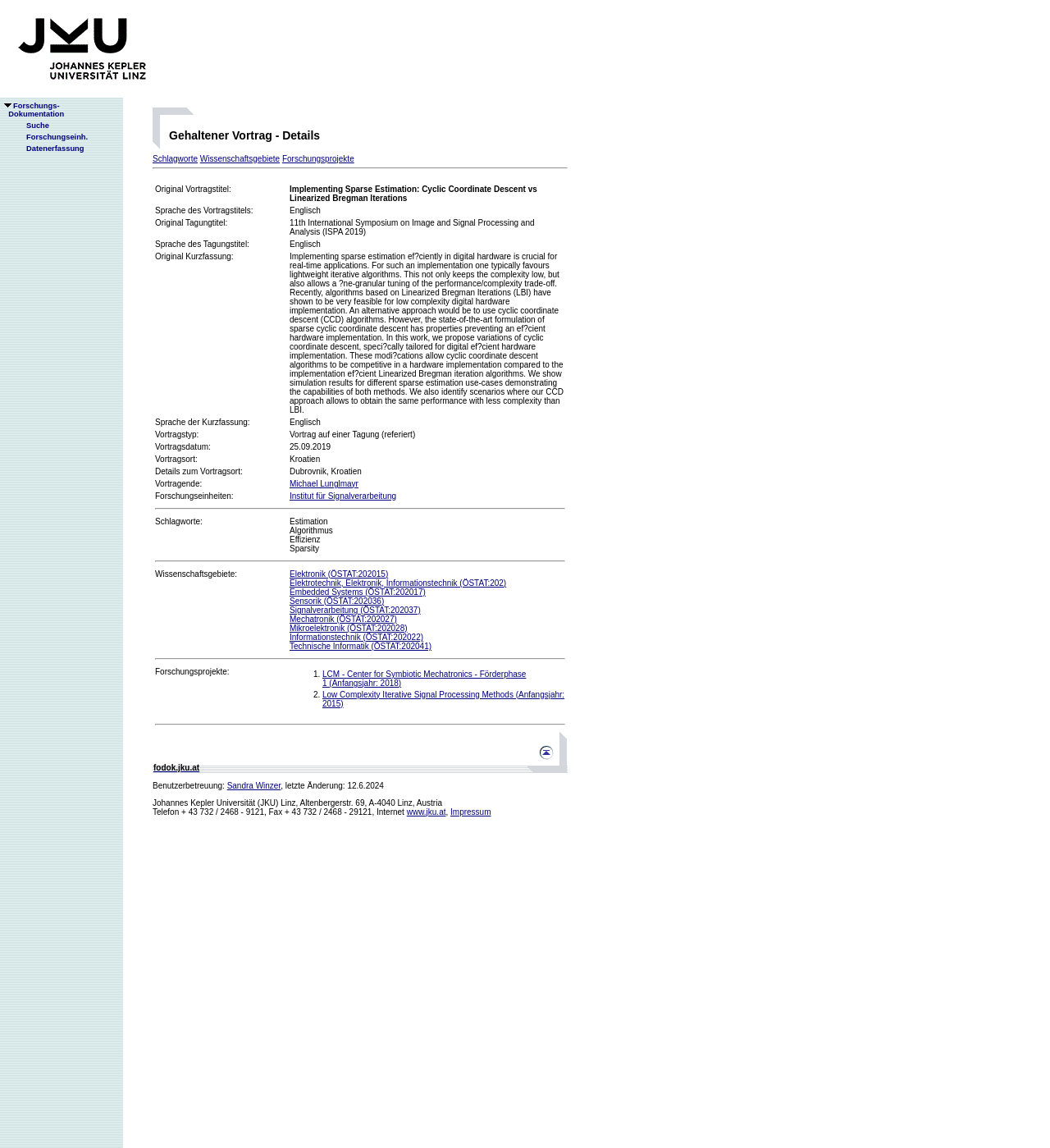Extract the main title from the webpage and generate its text.

Gehaltener Vortrag - Details